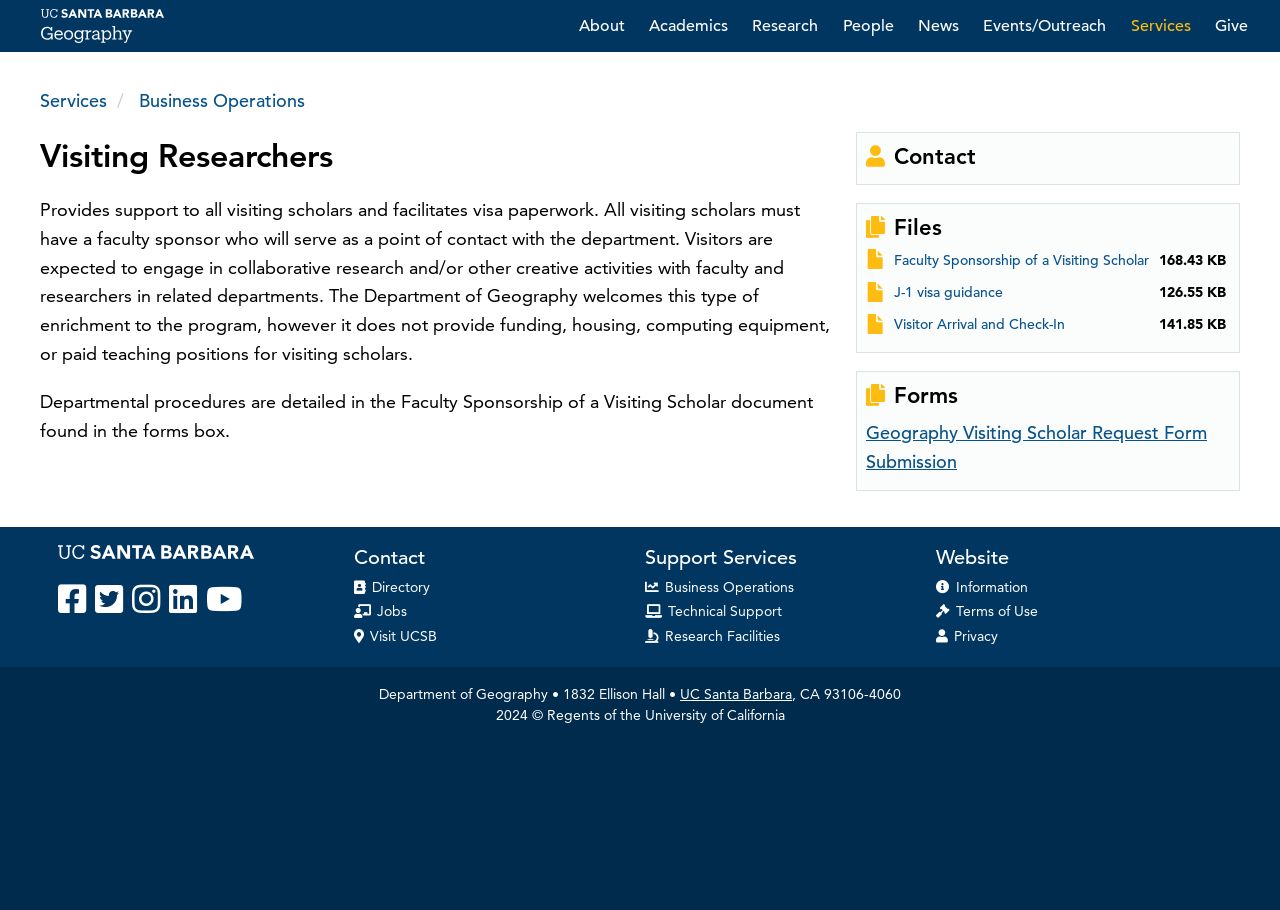Pinpoint the bounding box coordinates of the element to be clicked to execute the instruction: "Click on the 'Geography Visiting Scholar Request Form Submission' link".

[0.677, 0.463, 0.943, 0.519]